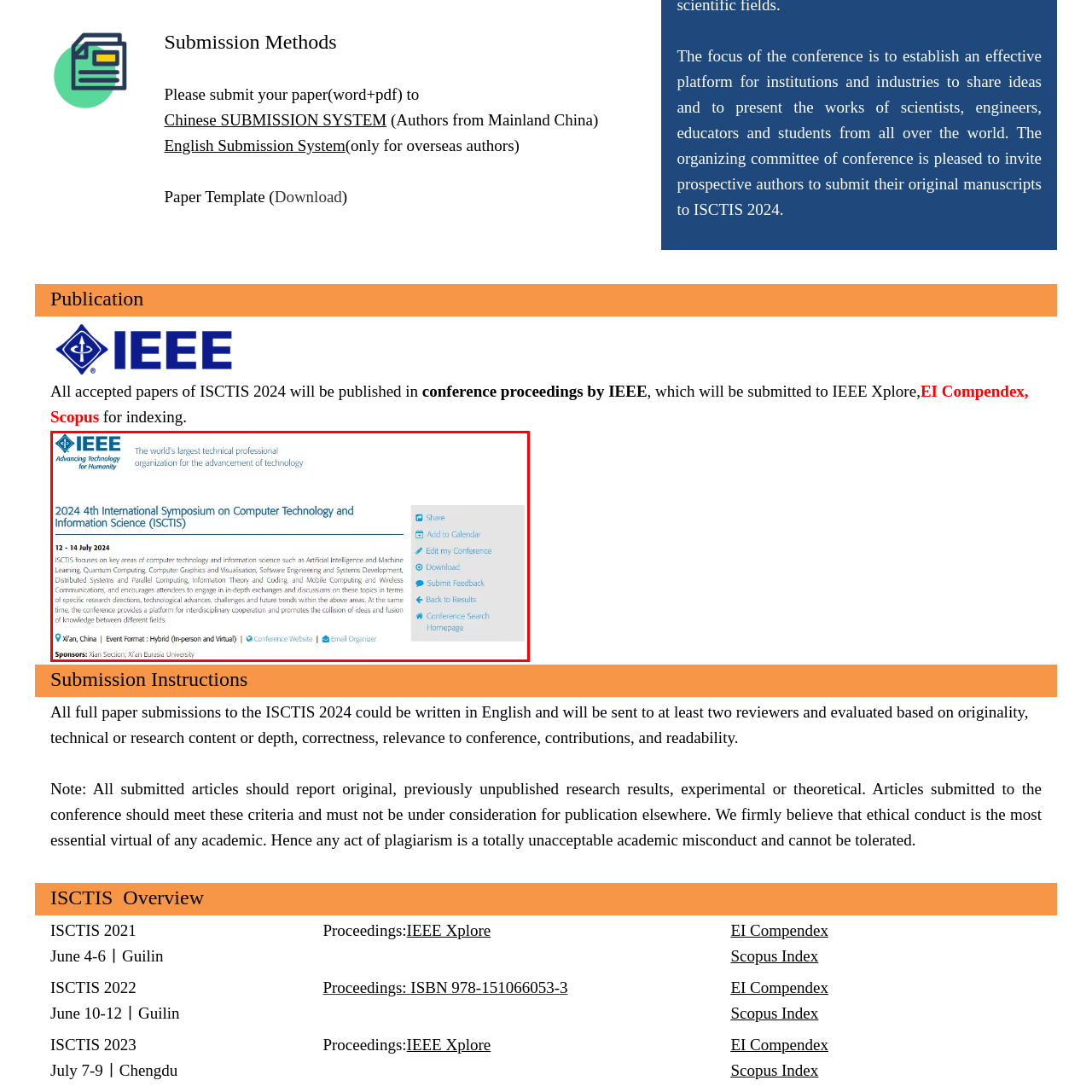What organization is committed to advancing technology for humanity?
Concentrate on the part of the image that is enclosed by the red bounding box and provide a detailed response to the question.

The image displays the IEEE logo at the top, which suggests that IEEE is the organization committed to advancing technology for humanity.